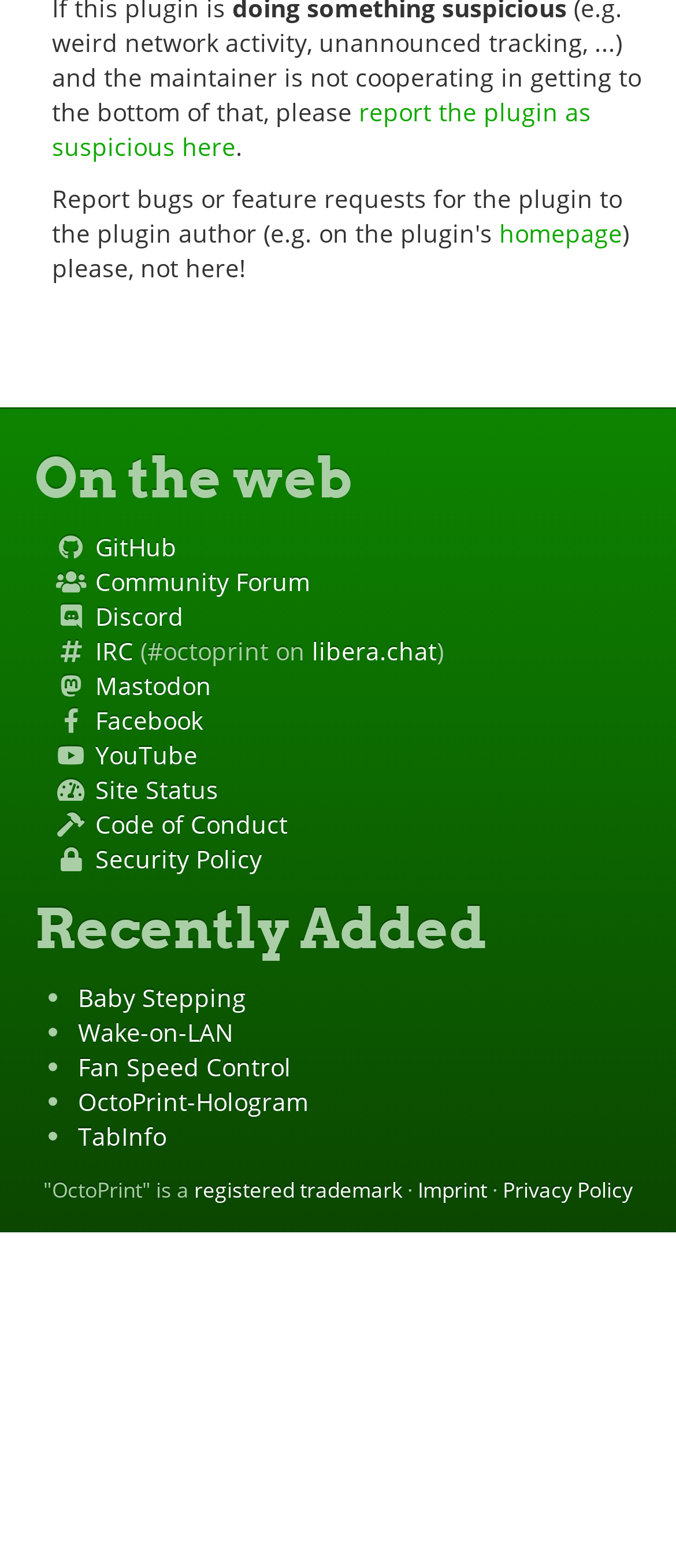What is the last item in the 'Recently Added' list?
Answer the question with a detailed and thorough explanation.

The 'Recently Added' list is located under the 'Recently Added' heading, and it contains several list items. The last item in this list is 'TabInfo', which is a link.